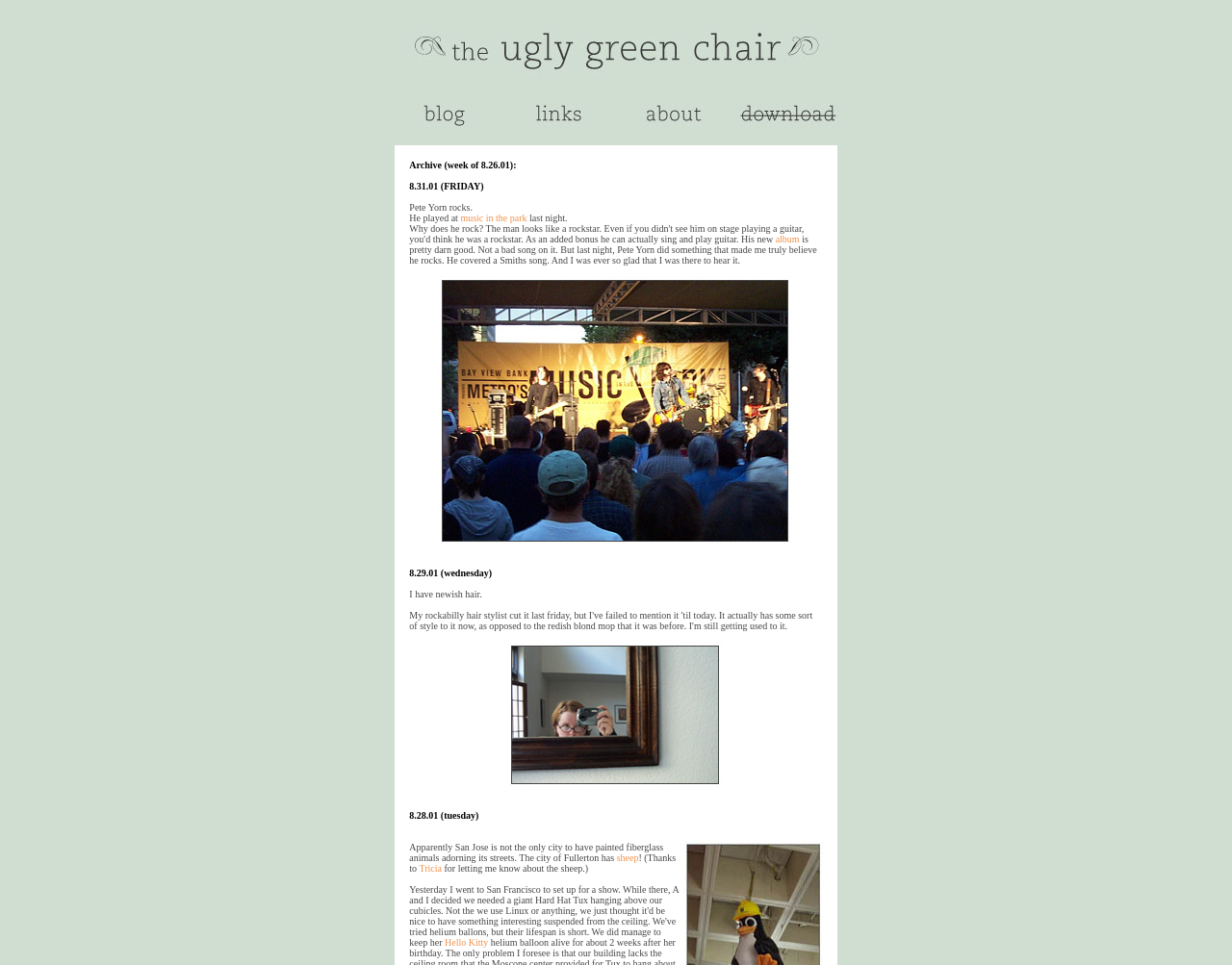Please specify the bounding box coordinates in the format (top-left x, top-left y, bottom-right x, bottom-right y), with all values as floating point numbers between 0 and 1. Identify the bounding box of the UI element described by: music in the park

[0.374, 0.22, 0.428, 0.231]